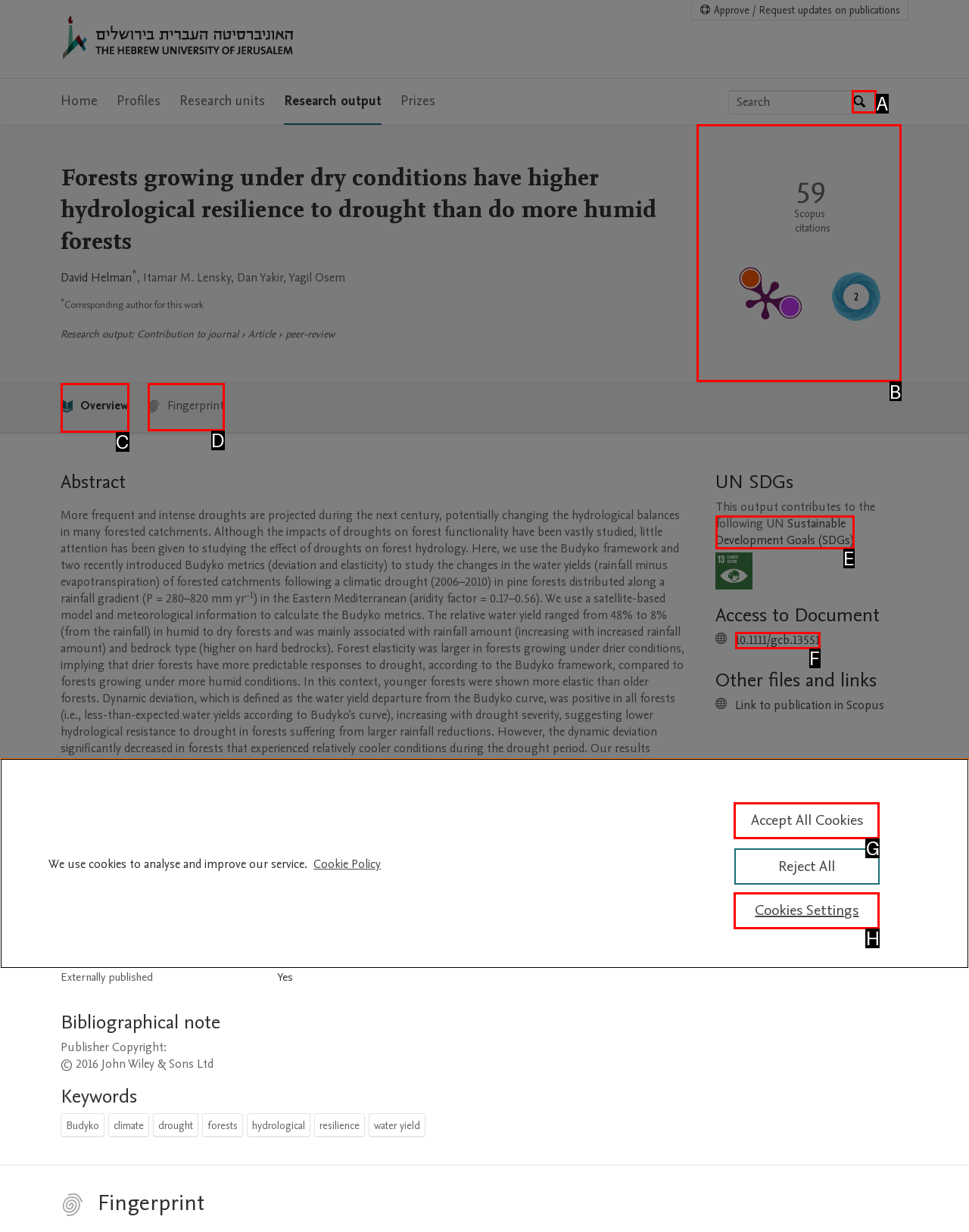For the task: View publication metrics, specify the letter of the option that should be clicked. Answer with the letter only.

B